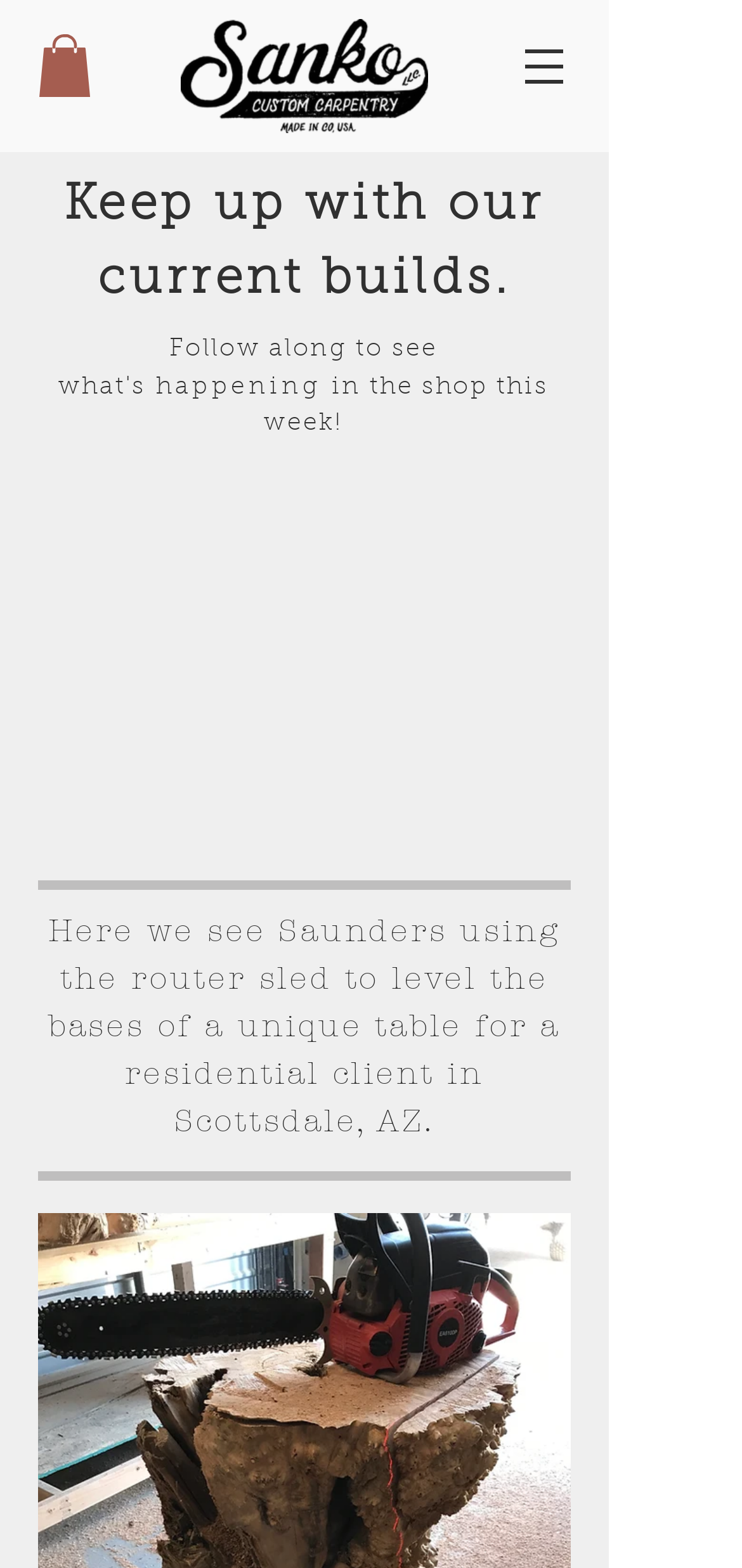What is Saunders doing in the shop?
Please analyze the image and answer the question with as much detail as possible.

According to the text 'Here we see Saunders using the router sled to level the bases of a unique table for a residential client in Scottsdale, AZ.', Saunders is using a router sled to level the bases of a table in the shop.